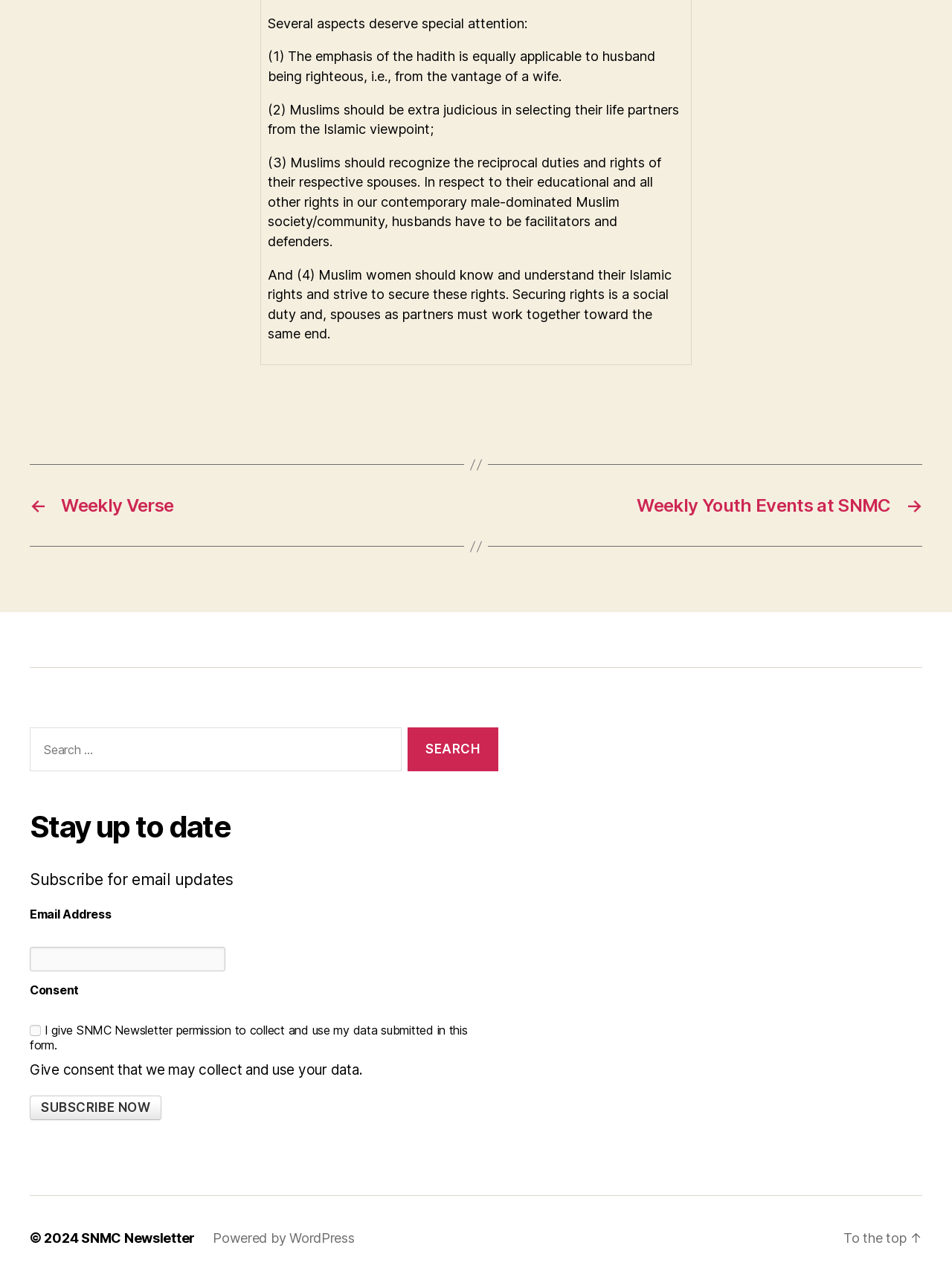Determine the bounding box coordinates for the area you should click to complete the following instruction: "Subscribe for email updates".

[0.031, 0.856, 0.17, 0.875]